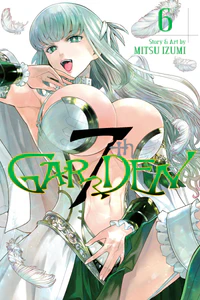Describe thoroughly the contents of the image.

The image features the cover of the manga "7th Garden" Volume 6, created by Mitsu Izumi. The artwork showcases an eye-catching character with long, flowing silver hair, a captivating expression, and detailed attire, meticulously drawn to reflect a fantasy aesthetic. The cover prominently displays the title "7th Garden" in a bold green font, complementing the character's enchanting pose and the ethereal background elements, which include delicate feathers. This volume is part of a series that blends adventure and intrigue, appealing to fans of the genre.